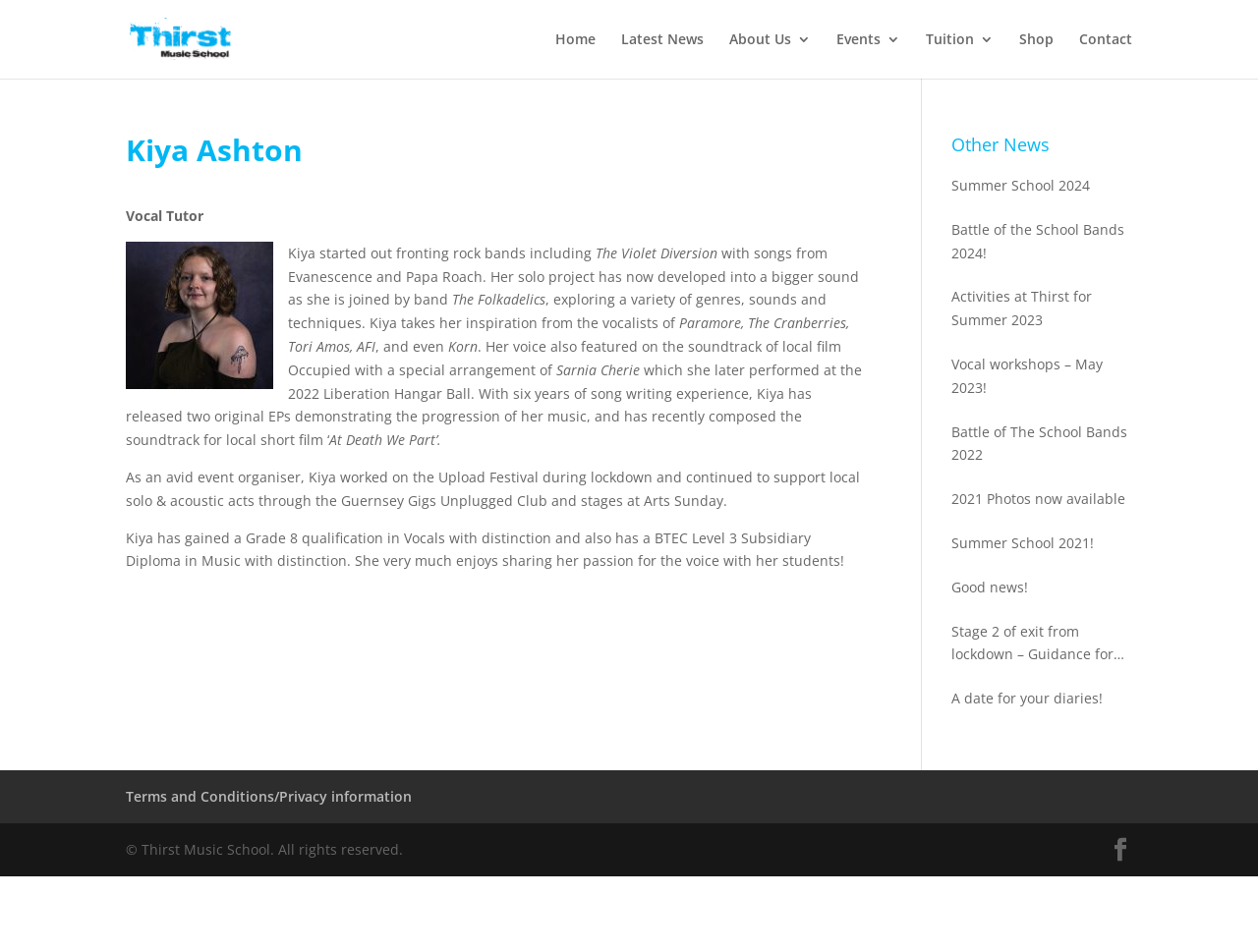Could you find the bounding box coordinates of the clickable area to complete this instruction: "Click on the 'Home' link"?

[0.441, 0.034, 0.473, 0.083]